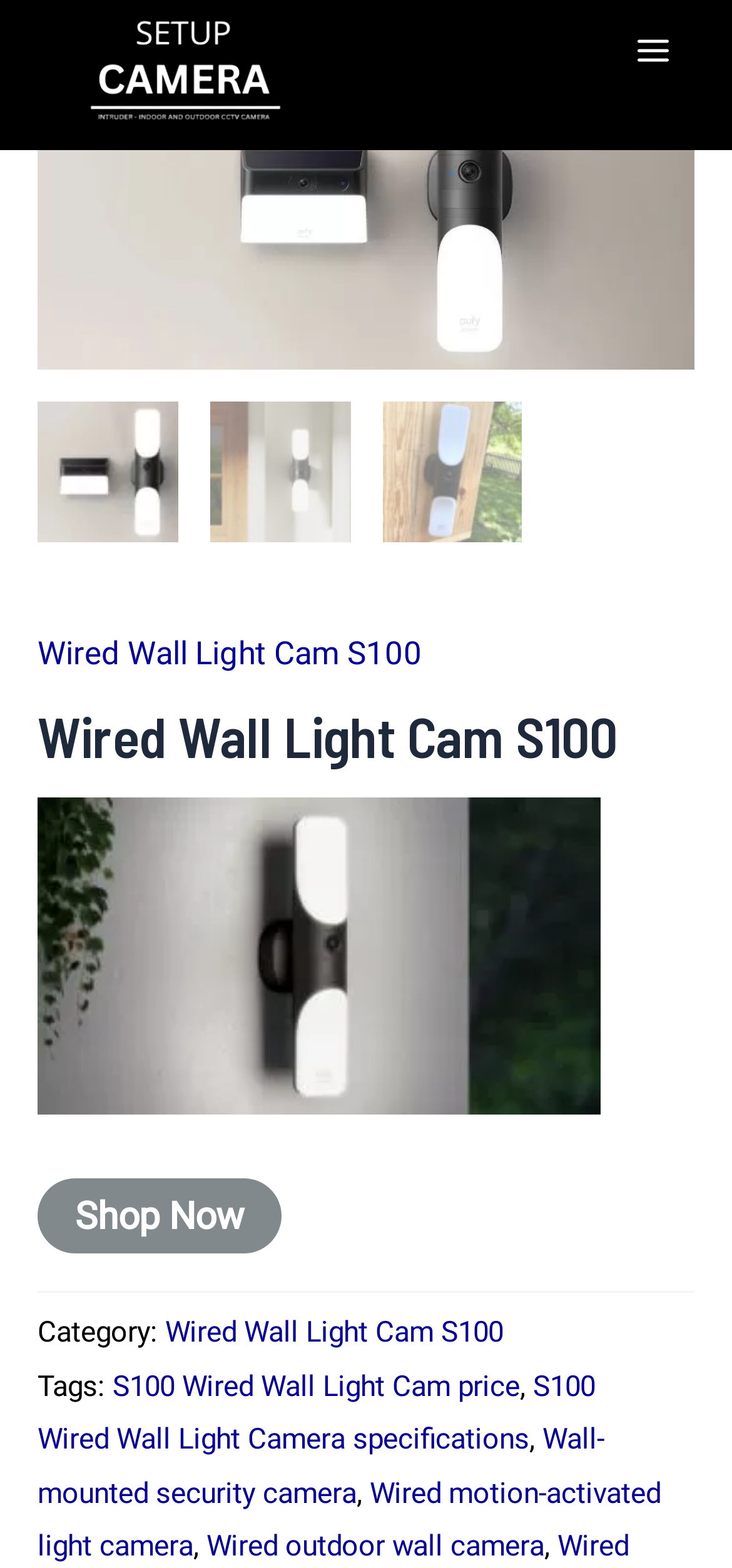Create an in-depth description of the webpage, covering main sections.

The webpage is about the Wired Wall Light Cam S100, a home security product available at SetupCamera's online shop. At the top left corner, there is a logo of Setup Camera, accompanied by a link to the main menu at the top right corner. Below the logo, there is a prominent image of the Wired Wall Light Cam S100, with a heading and a "Shop Now" button. 

To the right of the product image, there are three smaller images showcasing the setup installation, setup support, and the product itself. Below these images, there is a section with category and tag information, including links to related products and specifications.

On the bottom left, there is a dialog box with a form to submit a mobile number, allowing experts to call back. The form includes a mobile number input field, a submit button, and a close button with a "×" symbol.

At the bottom right corner, there is a chat widget iframe.